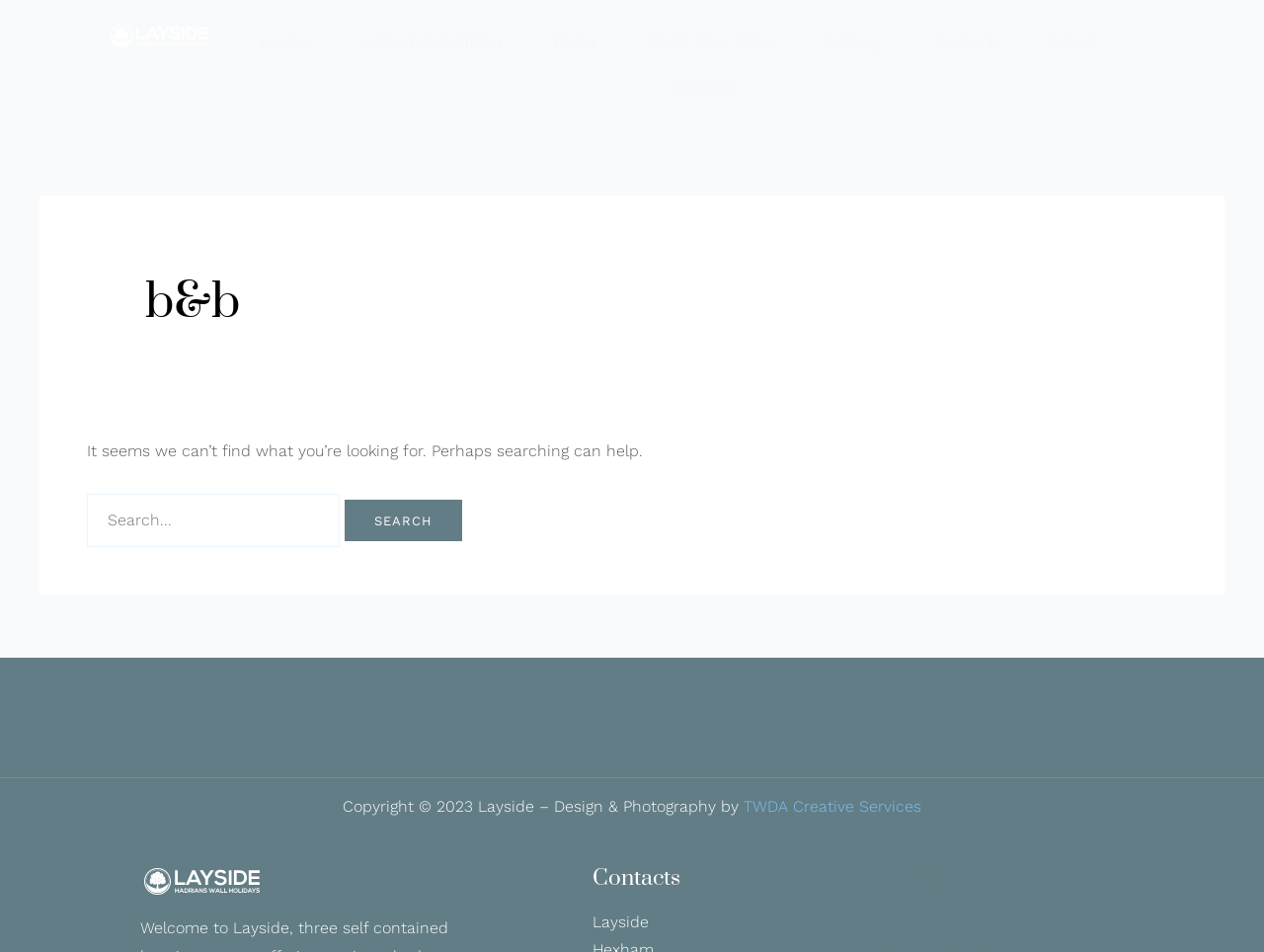Show the bounding box coordinates for the HTML element as described: "Book Your Stay".

[0.511, 0.019, 0.613, 0.068]